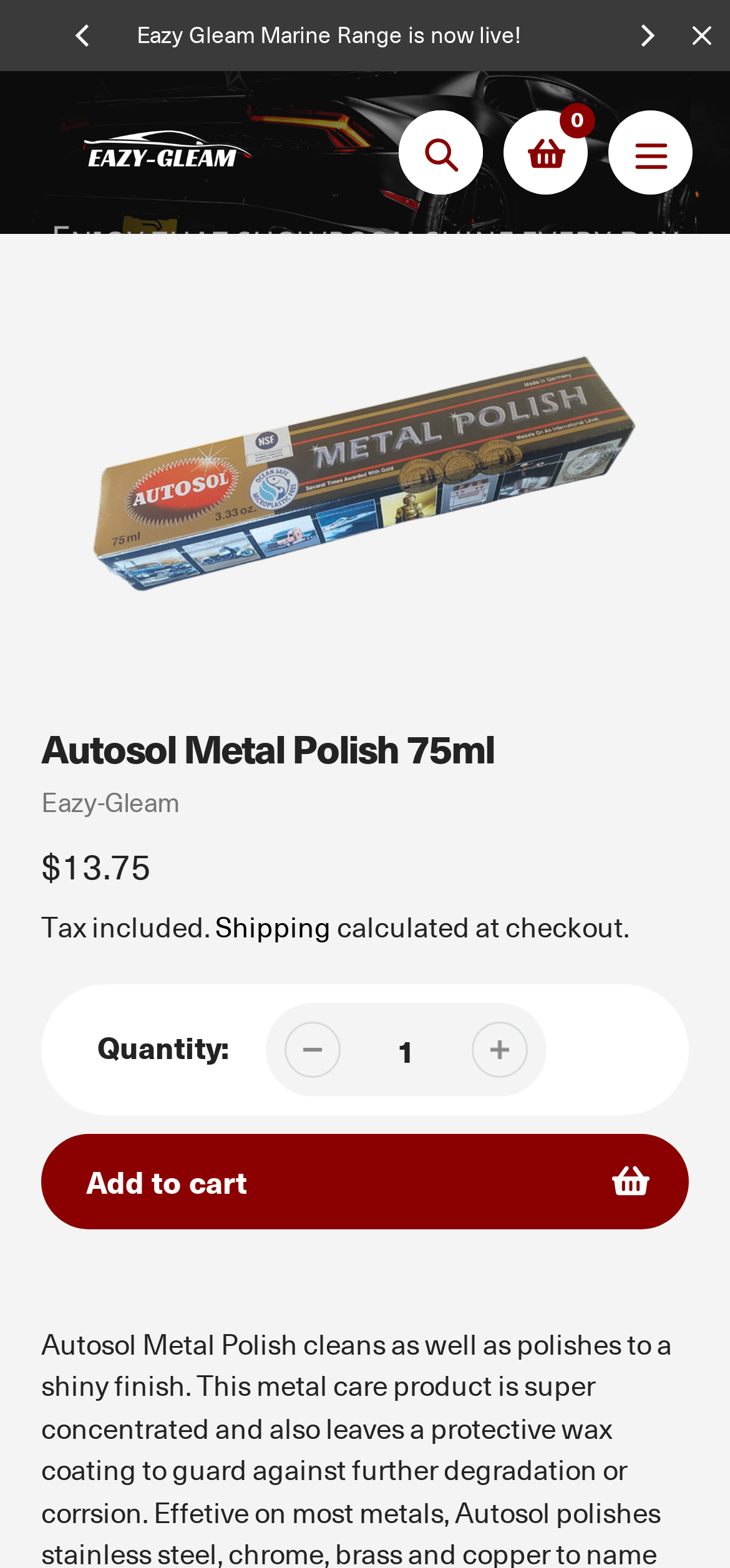Answer this question using a single word or a brief phrase:
What is the regular price of the product?

$13.75